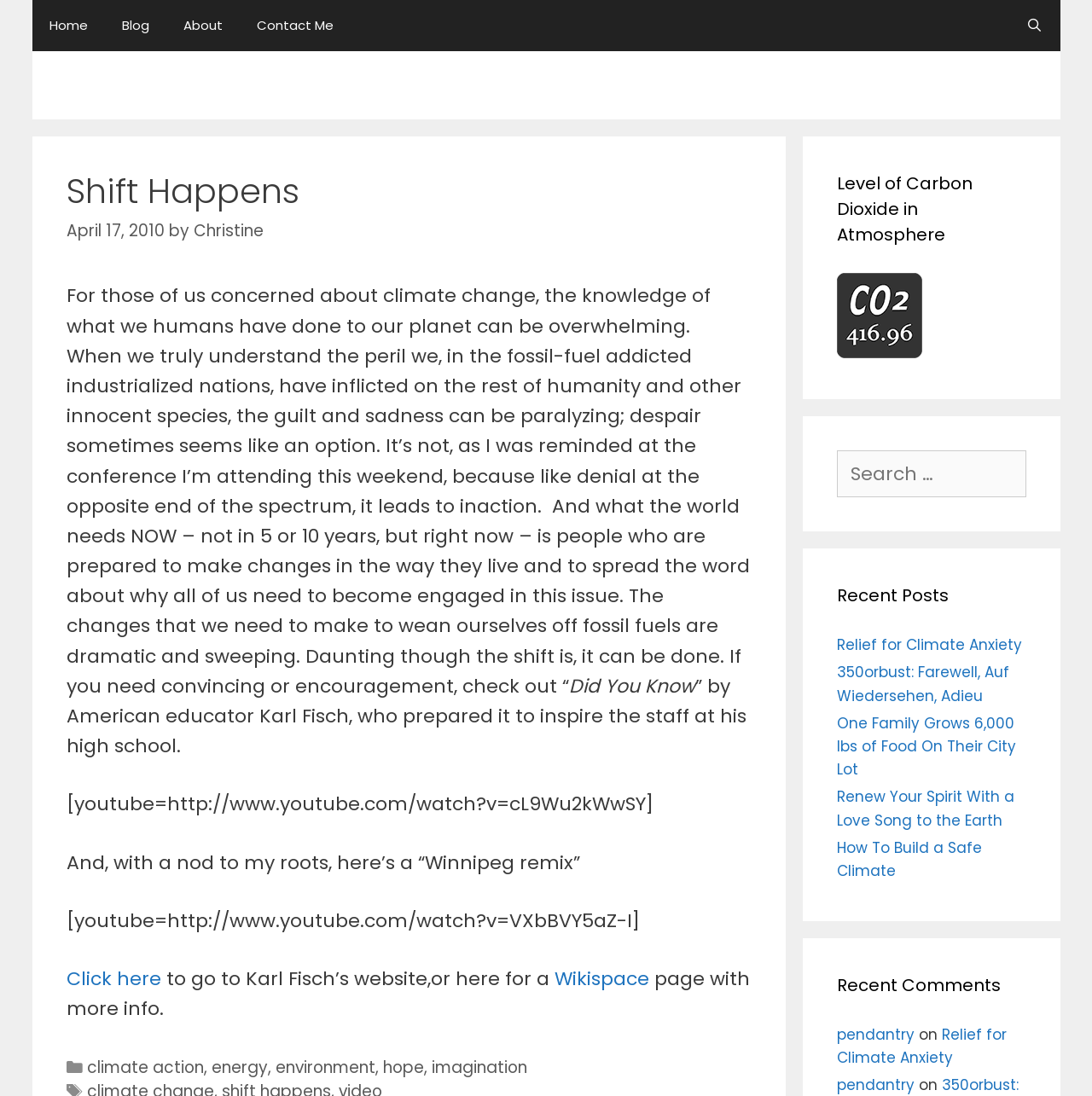Locate the bounding box of the UI element described by: "energy" in the given webpage screenshot.

[0.194, 0.963, 0.245, 0.984]